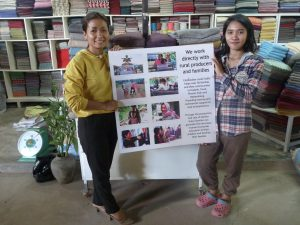What values are reflected in the message on the poster?
Look at the image and construct a detailed response to the question.

The caption states that the message on the poster not only promotes their initiative but also reflects their values of connection, sustainability, and support for local communities, highlighting the importance of empowering families in their trades.